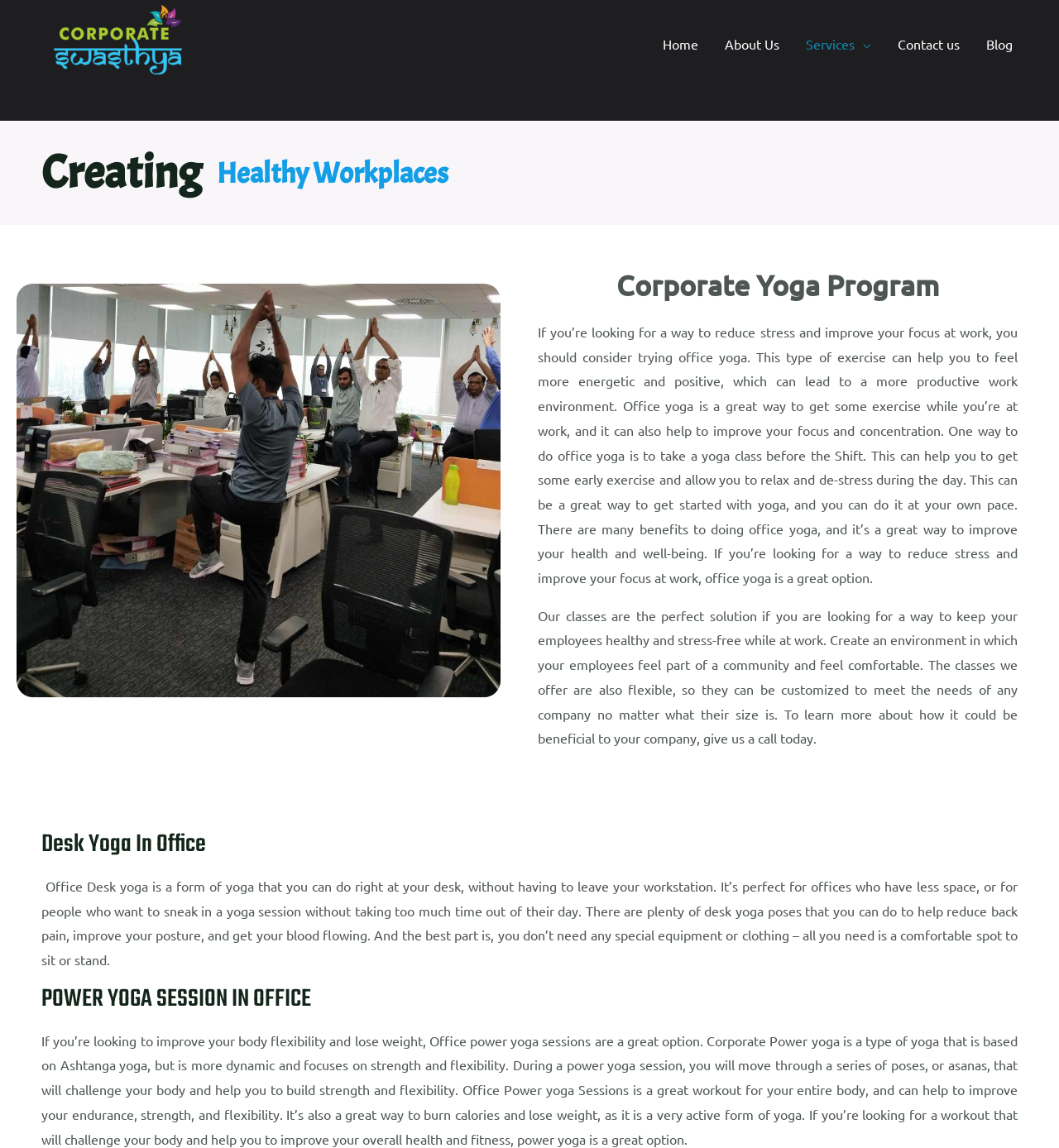Locate the UI element described by Sign in and provide its bounding box coordinates. Use the format (top-left x, top-left y, bottom-right x, bottom-right y) with all values as floating point numbers between 0 and 1.

None